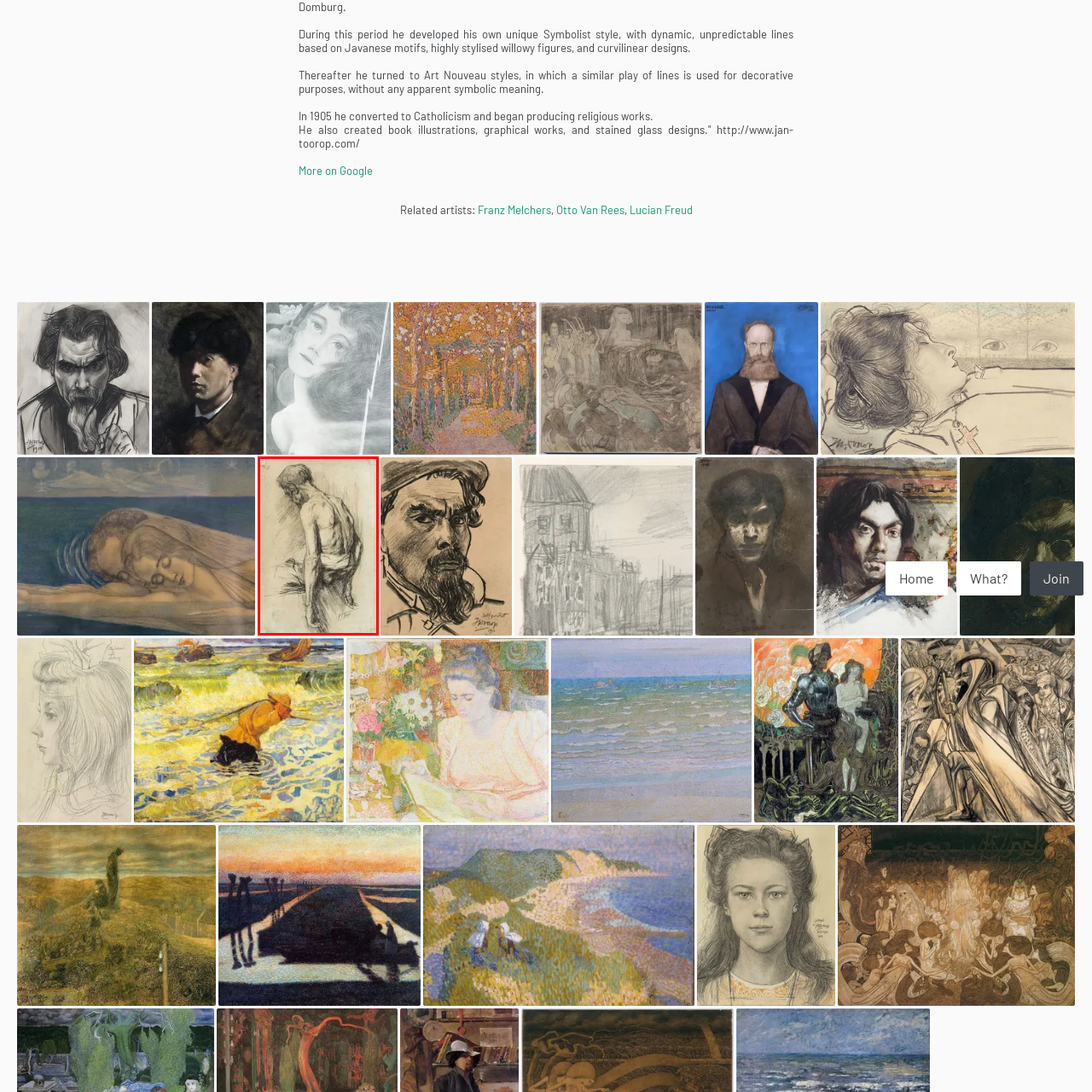Direct your attention to the image within the red boundary, What is the man's head position?
 Respond with a single word or phrase.

Bowed slightly forward